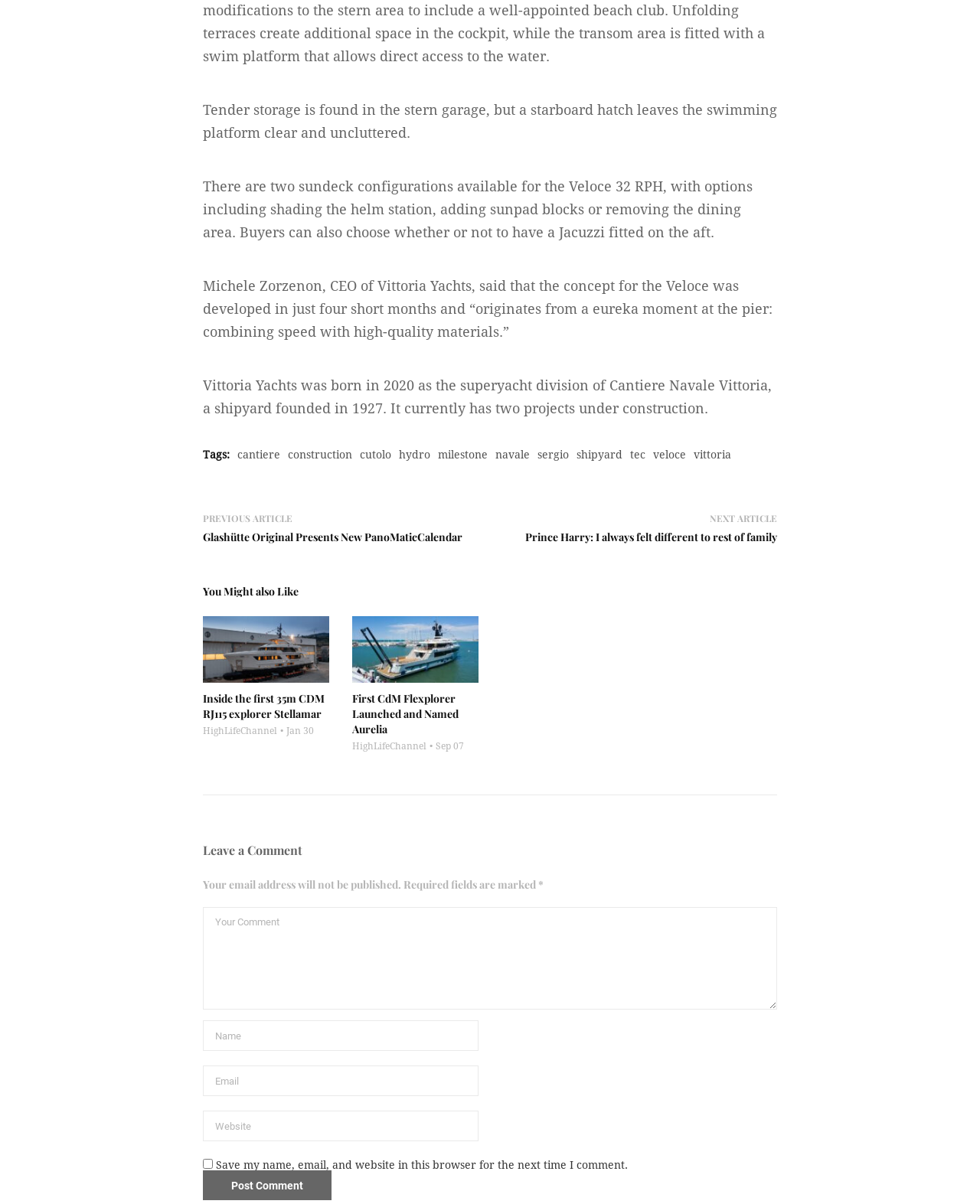What is the position of the 'NEXT ARTICLE' button?
Using the screenshot, give a one-word or short phrase answer.

Bottom right